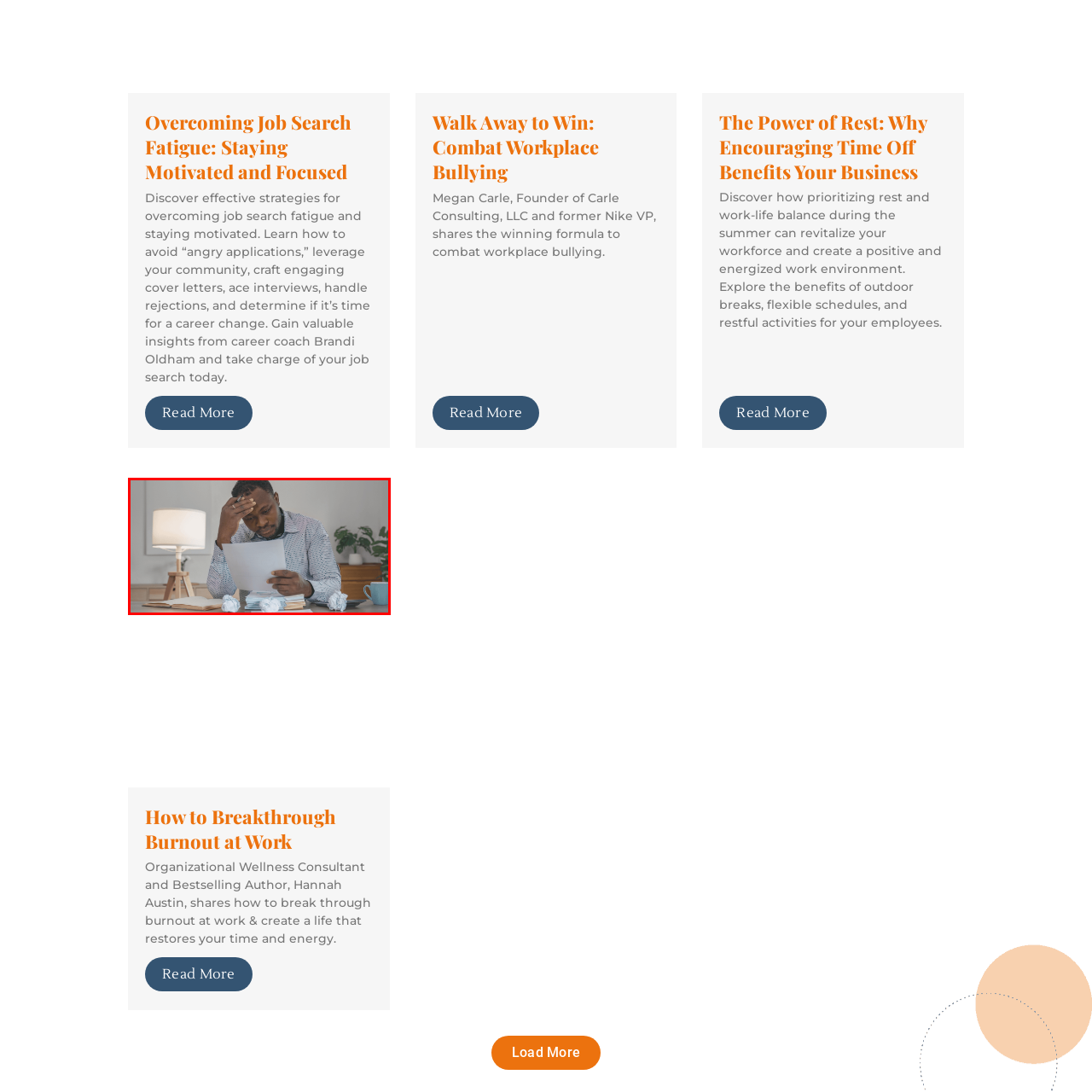Carefully describe the image located within the red boundary.

In this image, a man sits at a desk, visibly stressed as he reviews a document. He holds a piece of paper in one hand, while his other hand rests on his forehead in a gesture of frustration or concern. The desk is cluttered with crumpled papers, suggesting a struggle or a series of drafts that did not meet his expectations. A stack of papers sits in front of him, hinting at an overwhelming workload or perhaps job applications that he is trying to manage. A soft light from a lamp on the left side of the image creates a warm atmosphere, contrasting with the man's troubled expression. In the background, there are hints of a plant and wooden furniture, adding to the homey yet chaotic feel of the scene, capturing the essence of burnout and the challenges faced during the job search process. This image complements the article titled "How to Breakthrough Burnout at Work," which emphasizes strategies for overcoming job-related stress and fatigue.